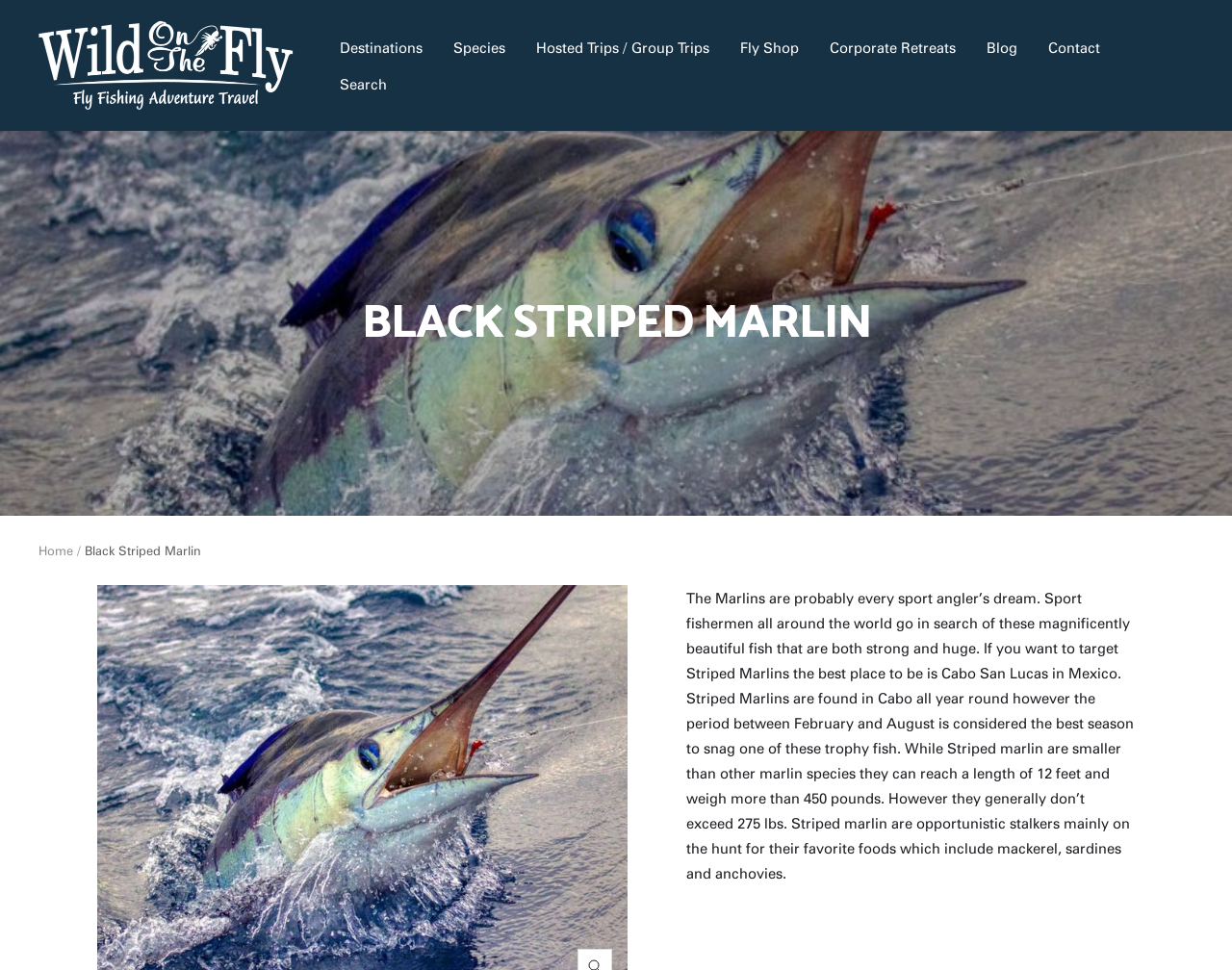Where can you find Striped Marlins?
Based on the image, answer the question in a detailed manner.

According to the webpage, if you want to target Striped Marlins, the best place to be is Cabo San Lucas in Mexico.